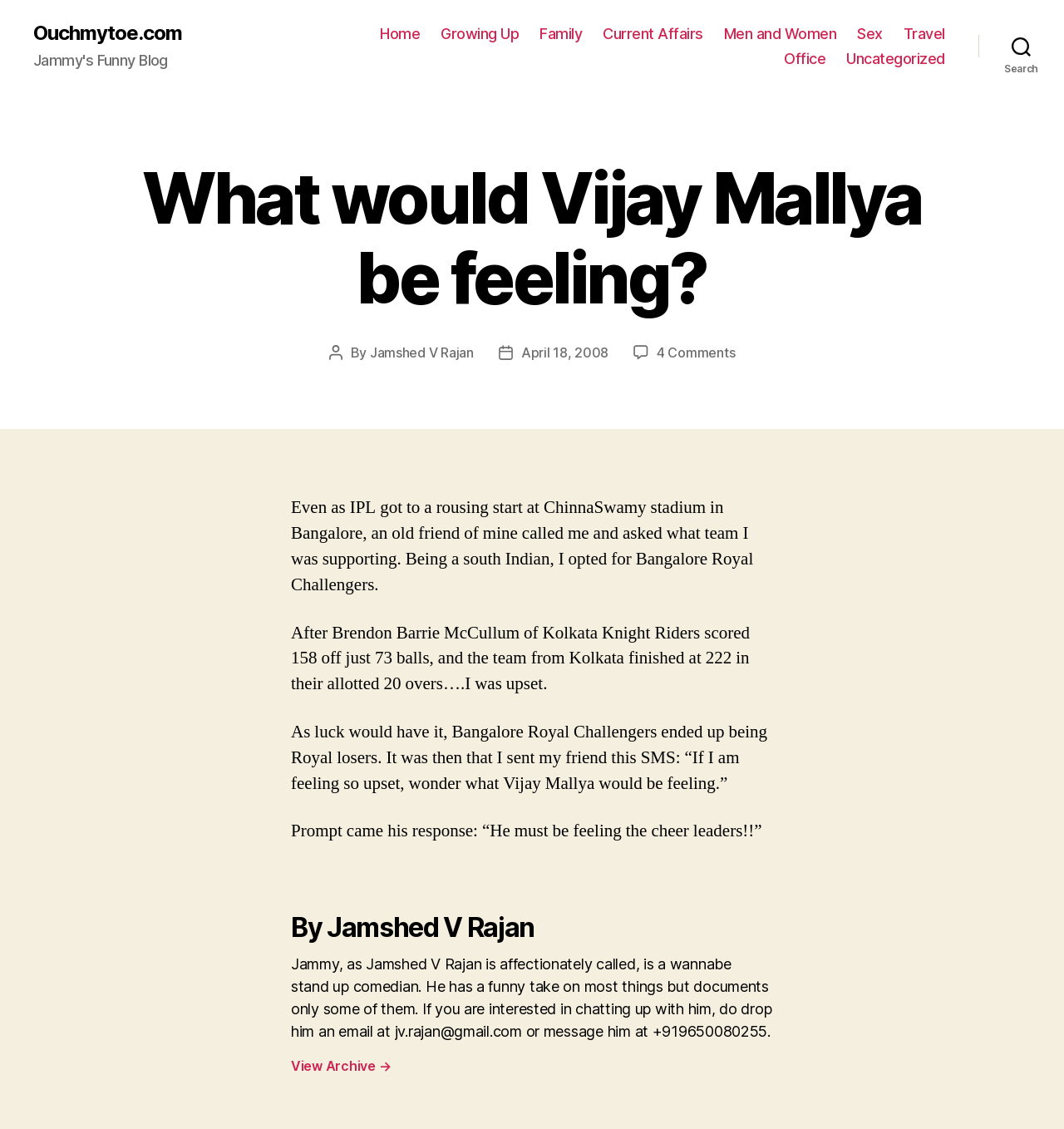Highlight the bounding box of the UI element that corresponds to this description: "Jamshed V Rajan".

[0.348, 0.305, 0.445, 0.32]